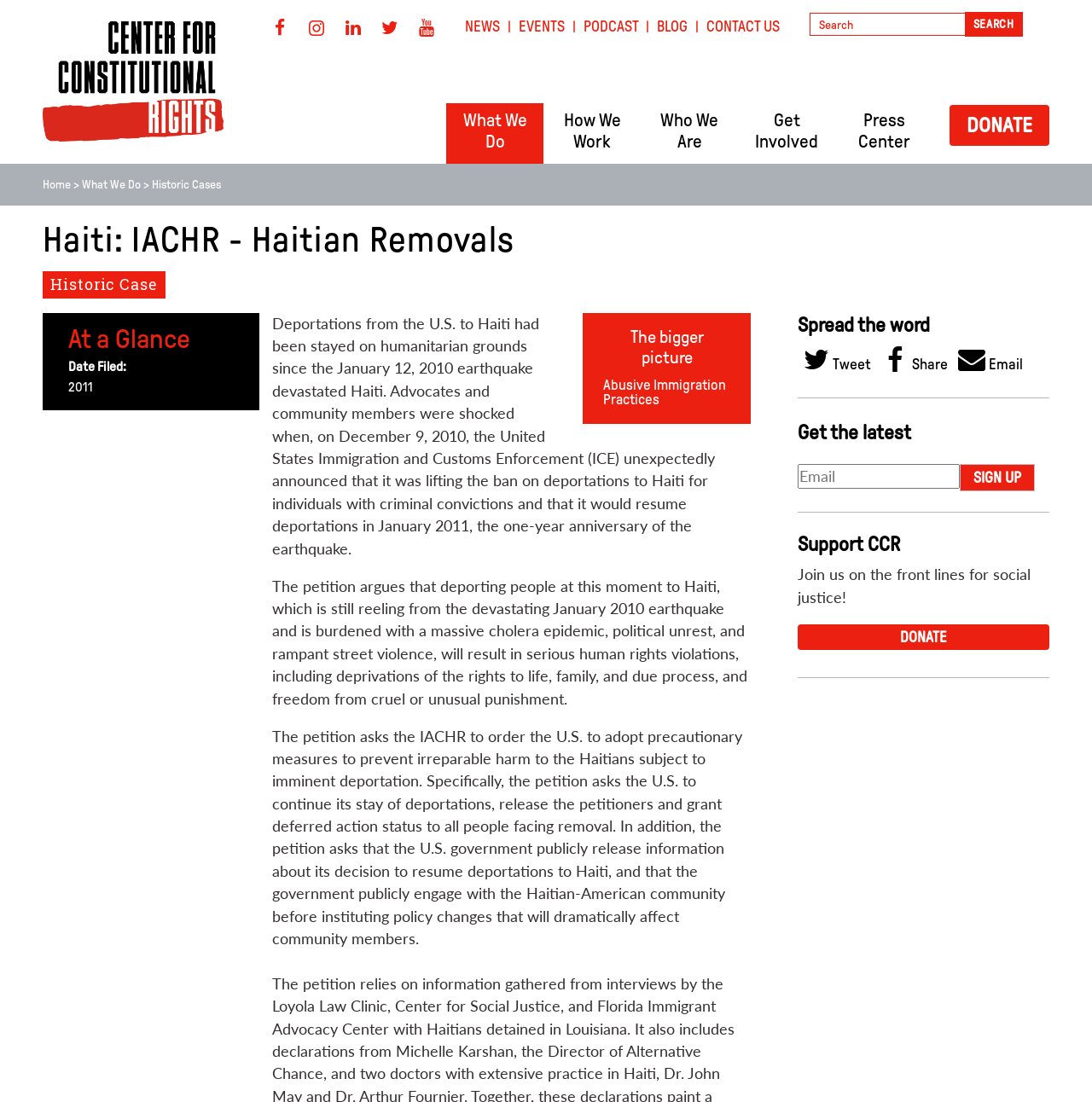What is the current status of deportations to Haiti?
Answer the question in as much detail as possible.

The current status of deportations to Haiti can be found in the text content of the webpage, which states that deportations from the U.S. to Haiti had been stayed on humanitarian grounds since the January 12, 2010 earthquake devastated Haiti.